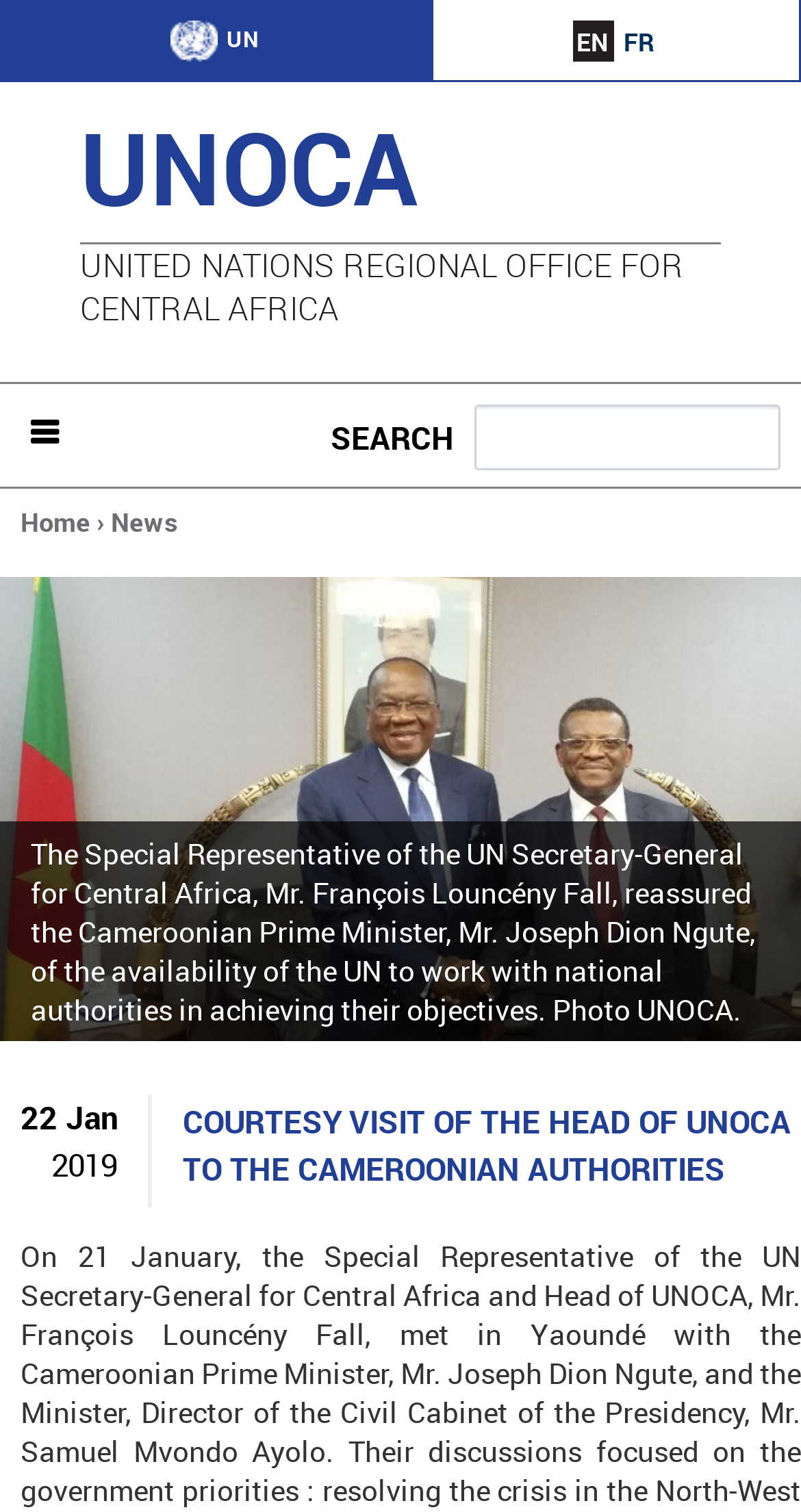What is the date of the news article?
Please provide a comprehensive answer based on the information in the image.

The date of the news article can be found in the static text elements '22 Jan' and '2019' with bounding box coordinates [0.026, 0.726, 0.146, 0.753] and [0.064, 0.757, 0.146, 0.784] respectively.